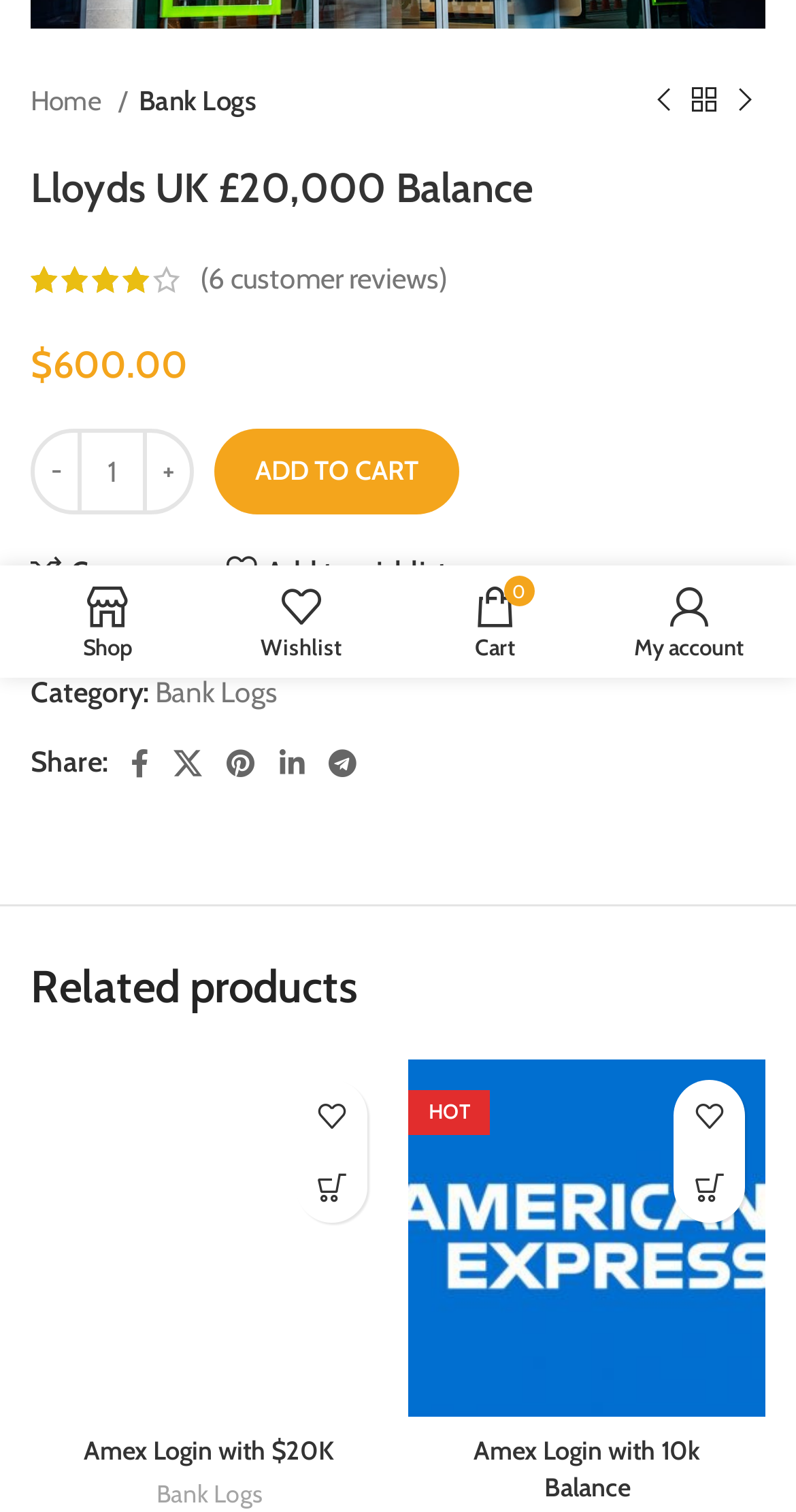Bounding box coordinates are specified in the format (top-left x, top-left y, bottom-right x, bottom-right y). All values are floating point numbers bounded between 0 and 1. Please provide the bounding box coordinate of the region this sentence describes: parent_node: Share: aria-label="Telegram social link"

[0.397, 0.487, 0.464, 0.522]